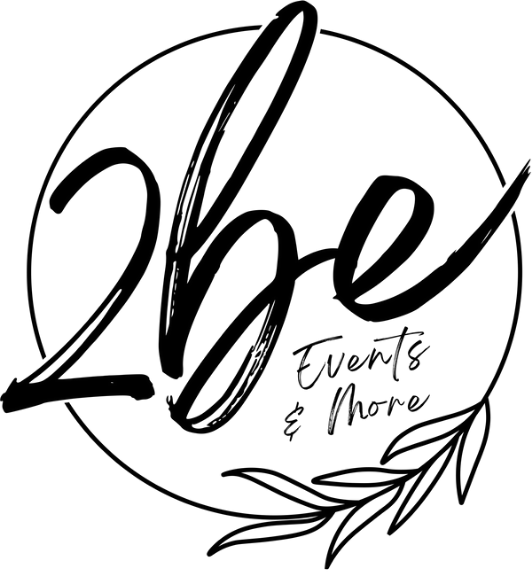Give a comprehensive caption for the image.

The image features the stylish logo of "2Be Events & More," which emphasizes creativity and a personal touch in event planning. The design is characterized by elegant, bold typography, with the "2" and "be" in a fluid, handwritten script that conveys a sense of dynamism and approachability. Surrounding the text is a circular outline that adds a cohesive frame, while delicate leaves at the bottom suggest themes of nature and sophistication. This visual identity aligns with the company's mission of crafting unique experiences for various occasions, from workshops to celebrations, showcasing their commitment to quality and personalized service in event management.